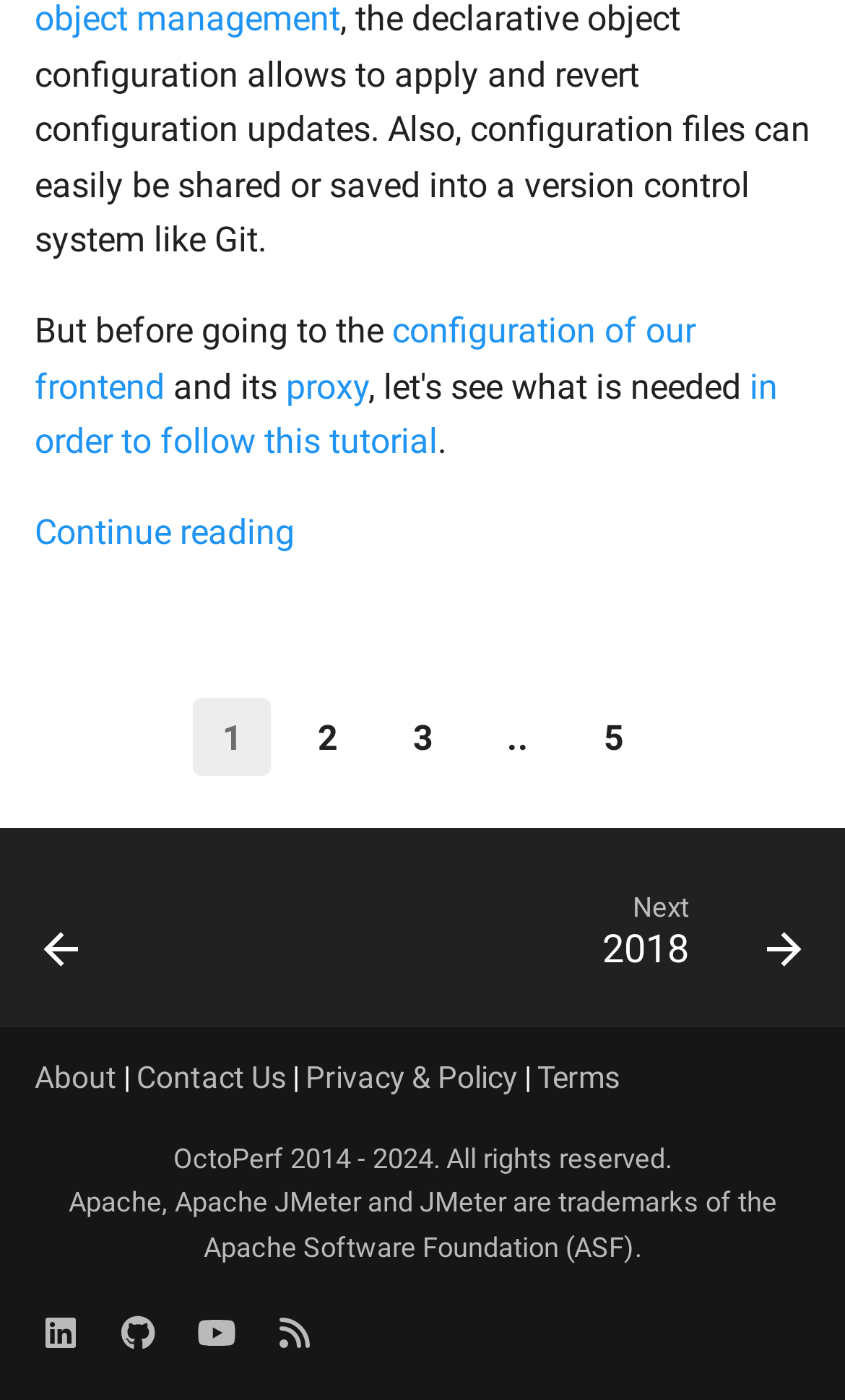Provide a one-word or short-phrase answer to the question:
How many links are in the footer?

7